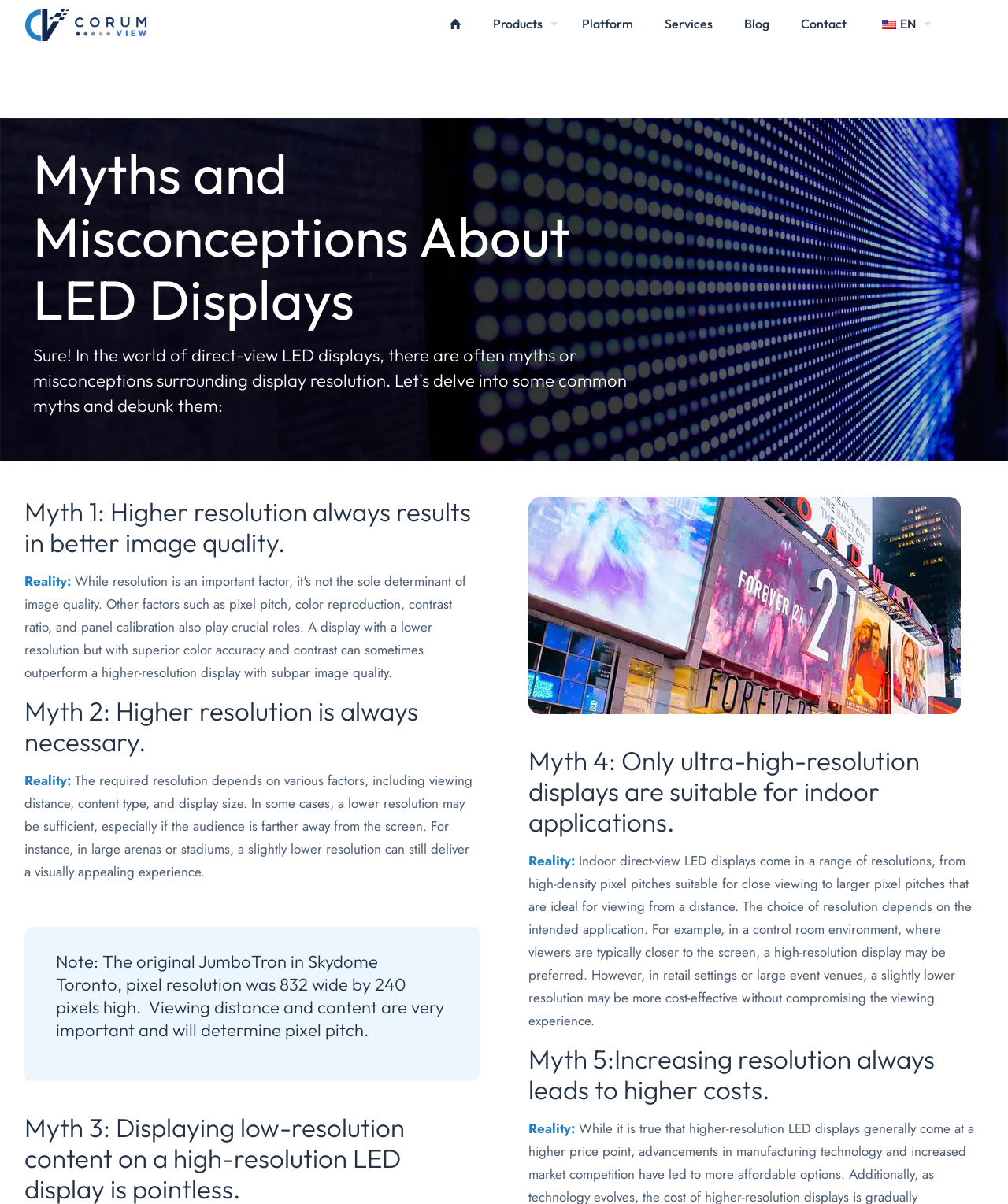Identify the bounding box for the described UI element. Provide the coordinates in (top-left x, top-left y, bottom-right x, bottom-right y) format with values ranging from 0 to 1: Services

[0.644, 0.0, 0.723, 0.039]